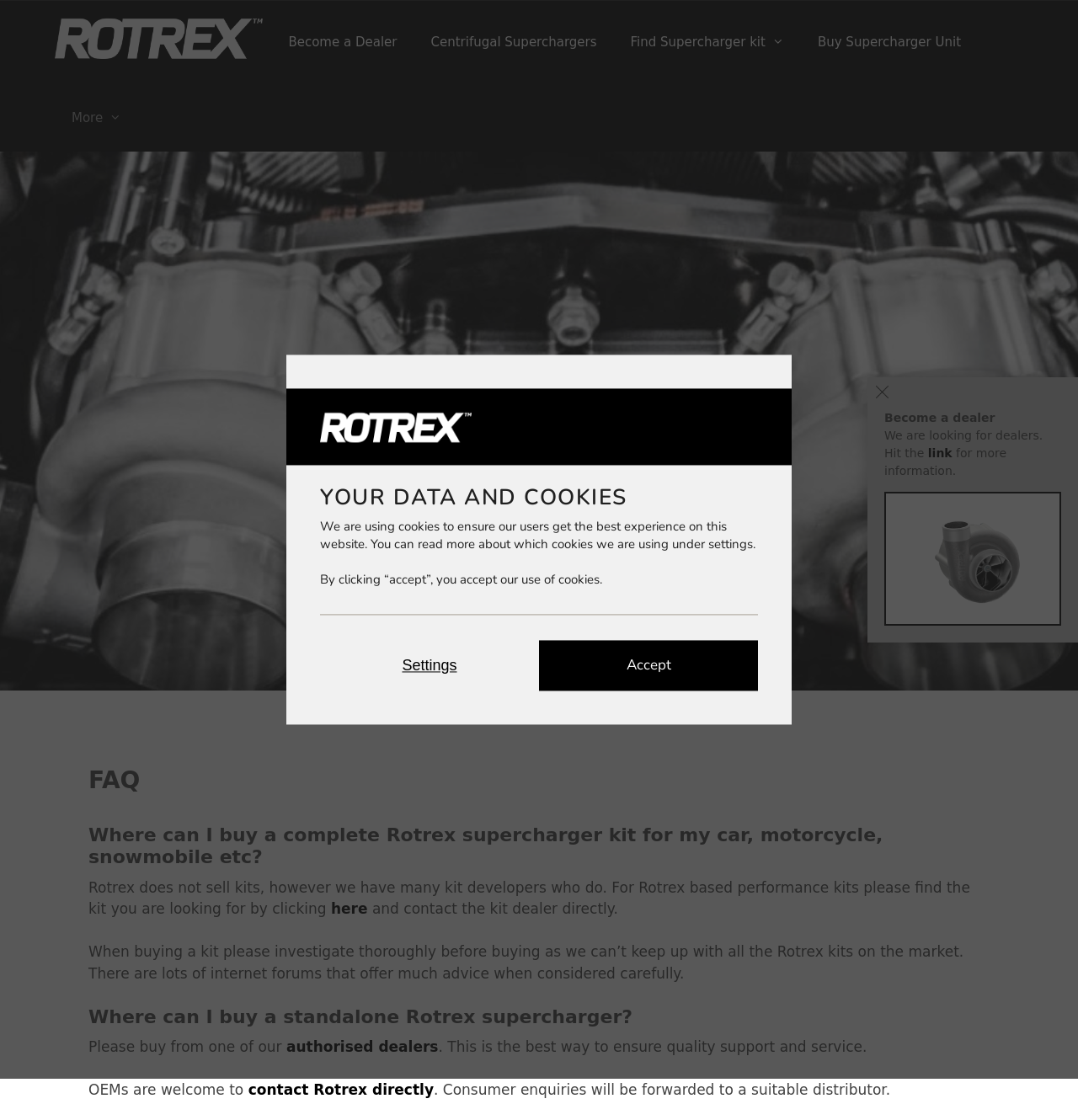Locate the bounding box of the UI element based on this description: "aria-label="Youtube"". Provide four float numbers between 0 and 1 as [left, top, right, bottom].

None